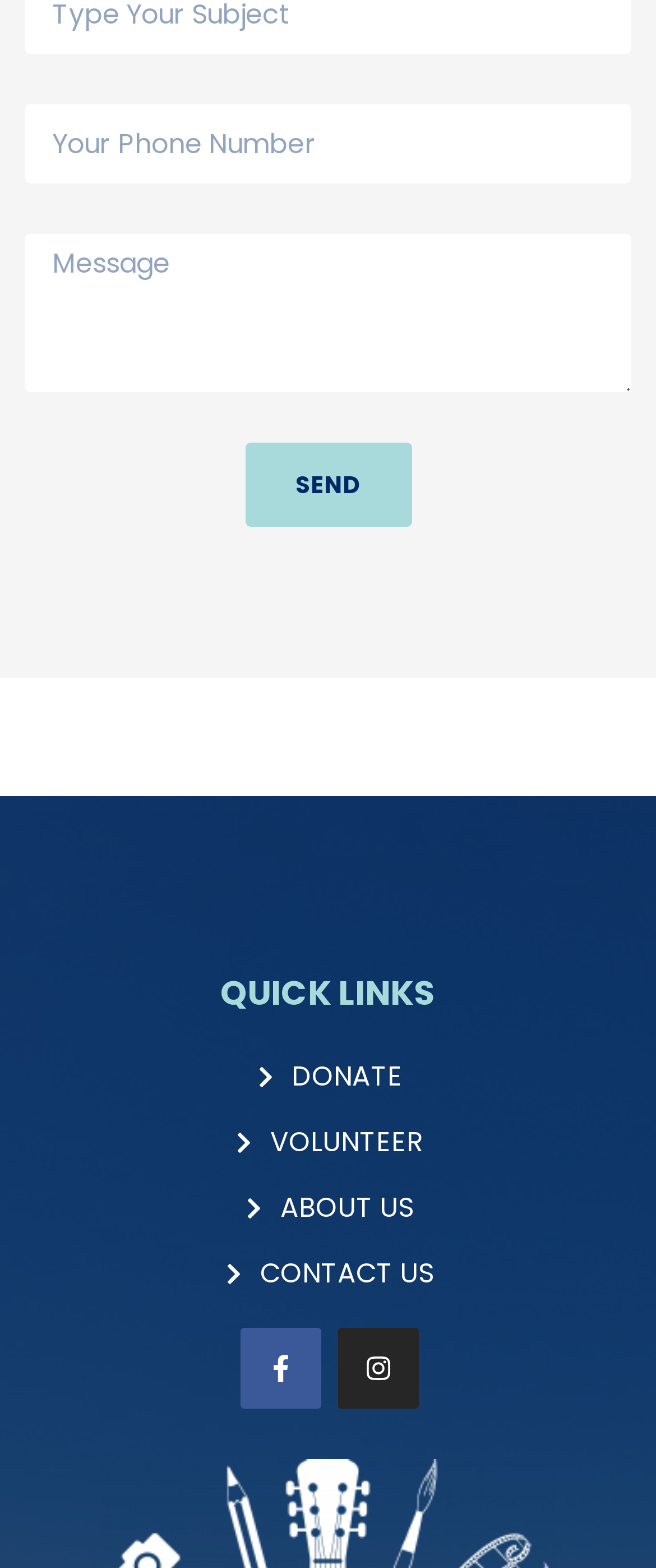Locate the bounding box coordinates of the clickable element to fulfill the following instruction: "Visit the DONATE page". Provide the coordinates as four float numbers between 0 and 1 in the format [left, top, right, bottom].

[0.038, 0.674, 0.962, 0.7]